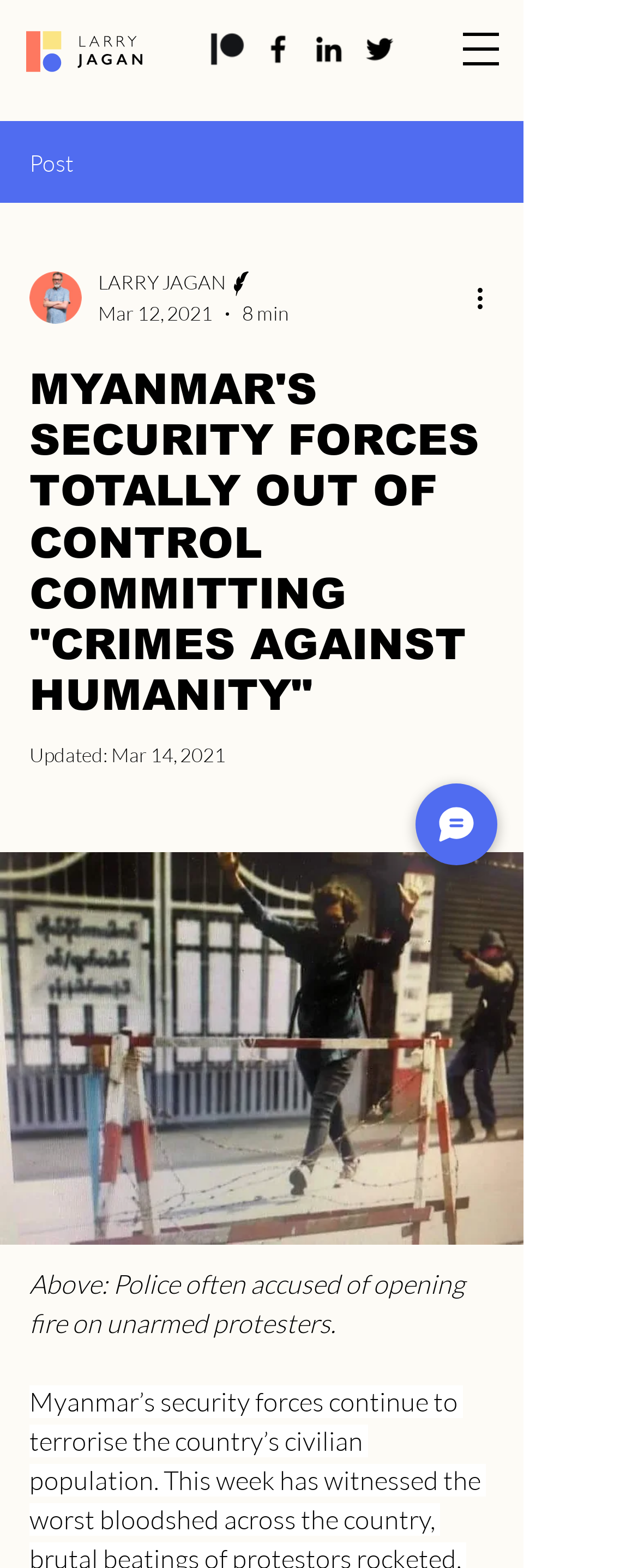Using the given element description, provide the bounding box coordinates (top-left x, top-left y, bottom-right x, bottom-right y) for the corresponding UI element in the screenshot: aria-label="Open navigation menu"

[0.69, 0.005, 0.818, 0.057]